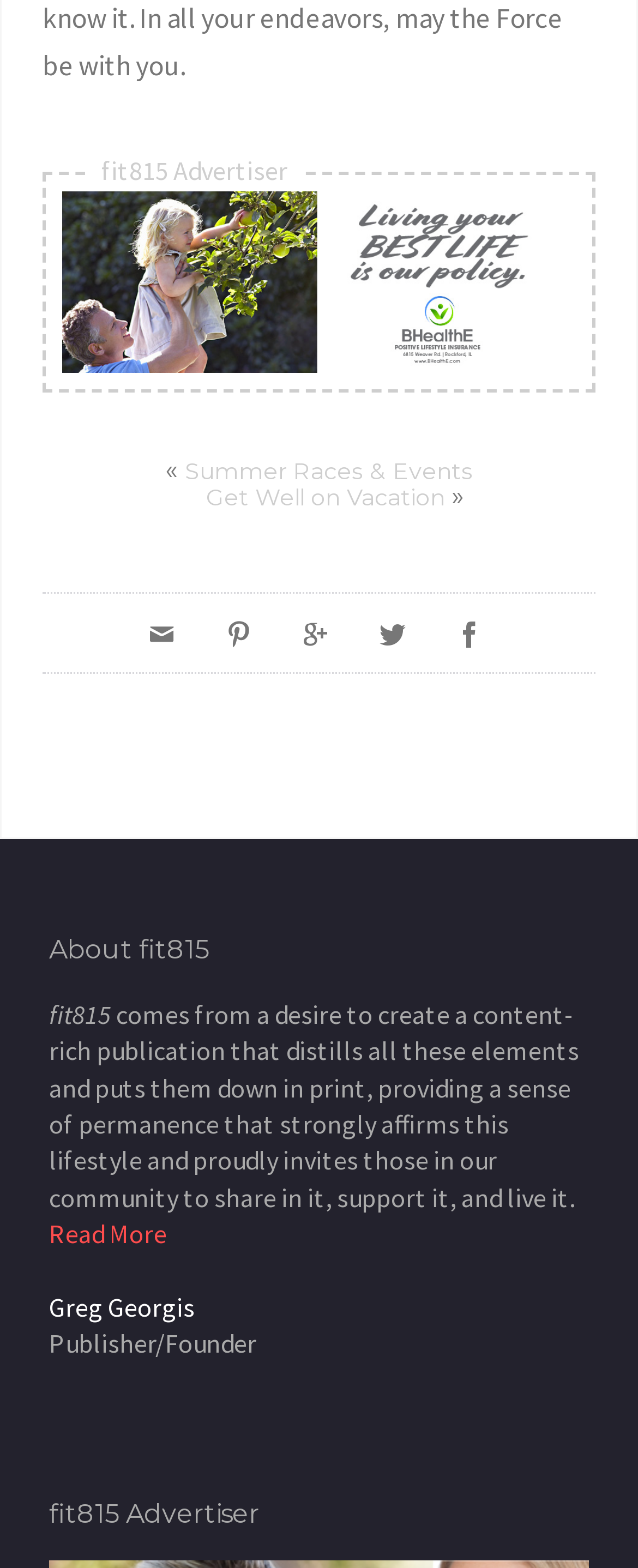Specify the bounding box coordinates of the area to click in order to follow the given instruction: "Read more about fit815."

[0.077, 0.776, 0.262, 0.797]